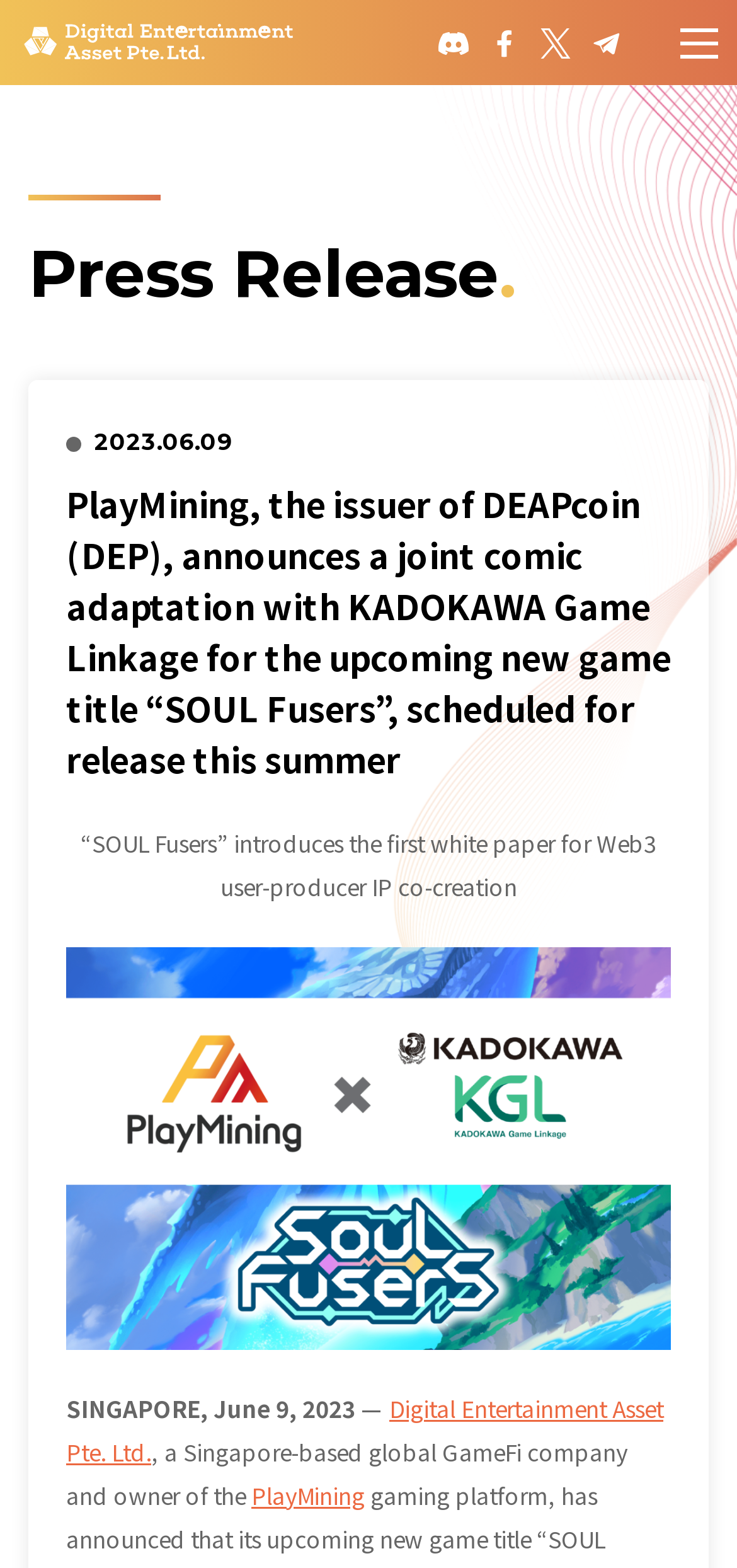Please reply to the following question using a single word or phrase: 
What is the name of the game title announced?

SOUL Fusers